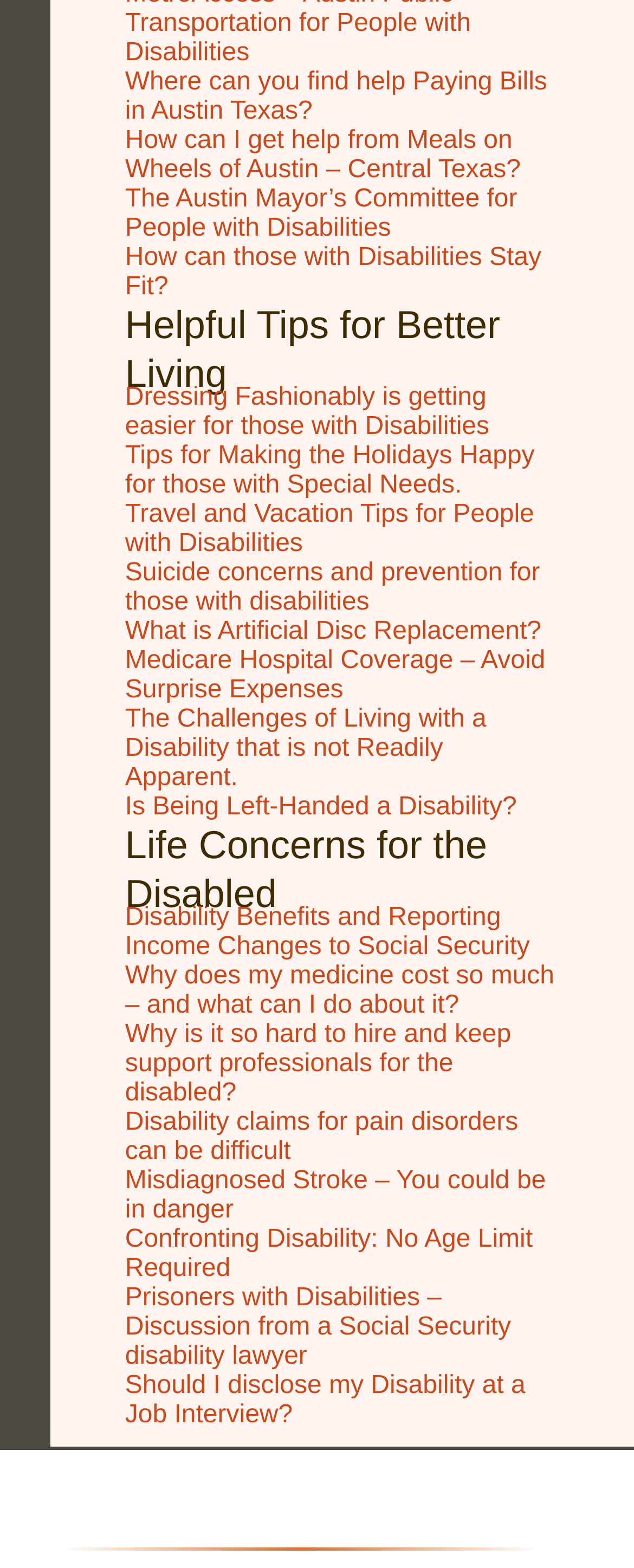Pinpoint the bounding box coordinates of the clickable element to carry out the following instruction: "Explore the challenges of living with a disability that is not readily apparent."

[0.197, 0.449, 0.767, 0.504]